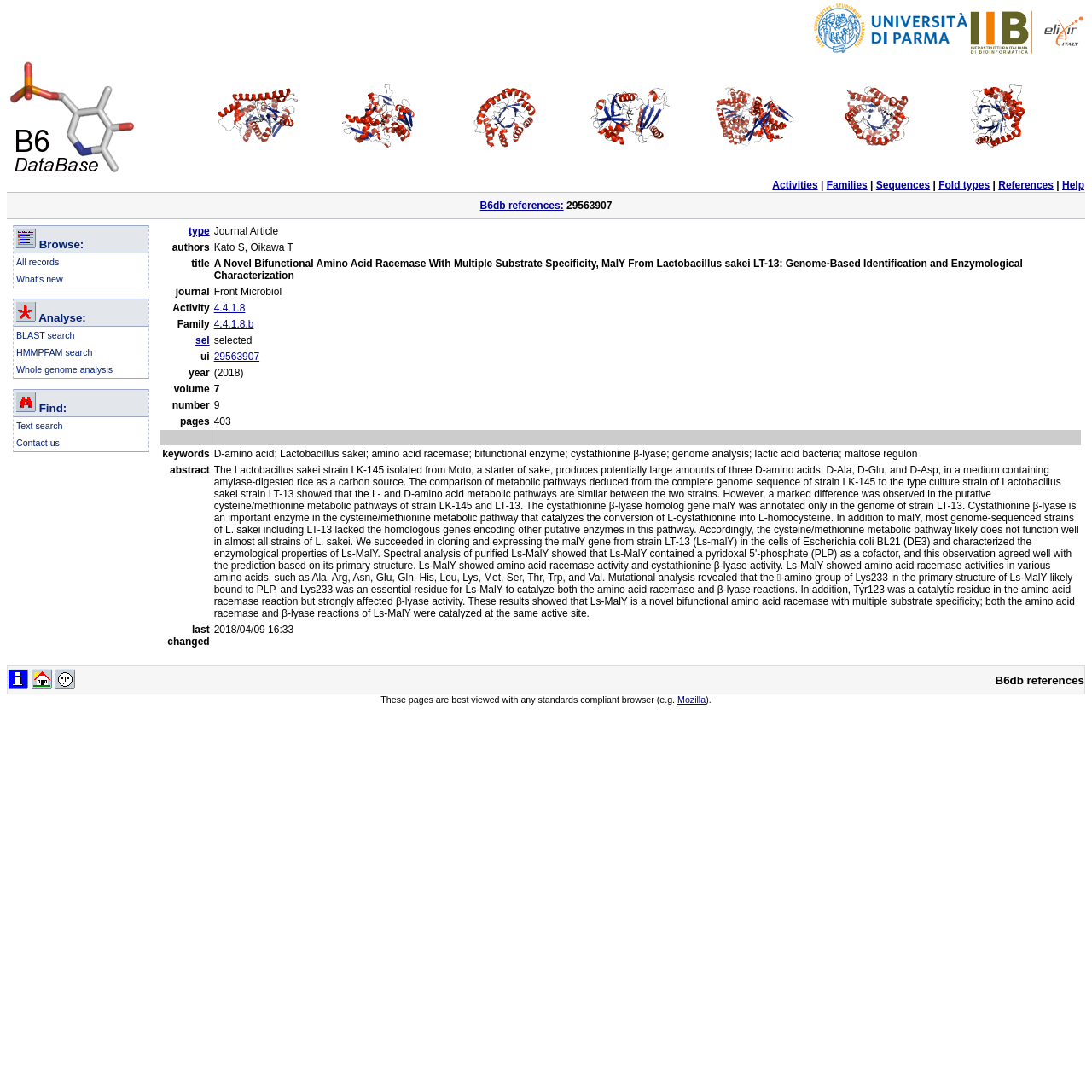Find the bounding box coordinates for the element that must be clicked to complete the instruction: "Click on the 'Activities' link". The coordinates should be four float numbers between 0 and 1, indicated as [left, top, right, bottom].

[0.707, 0.164, 0.749, 0.175]